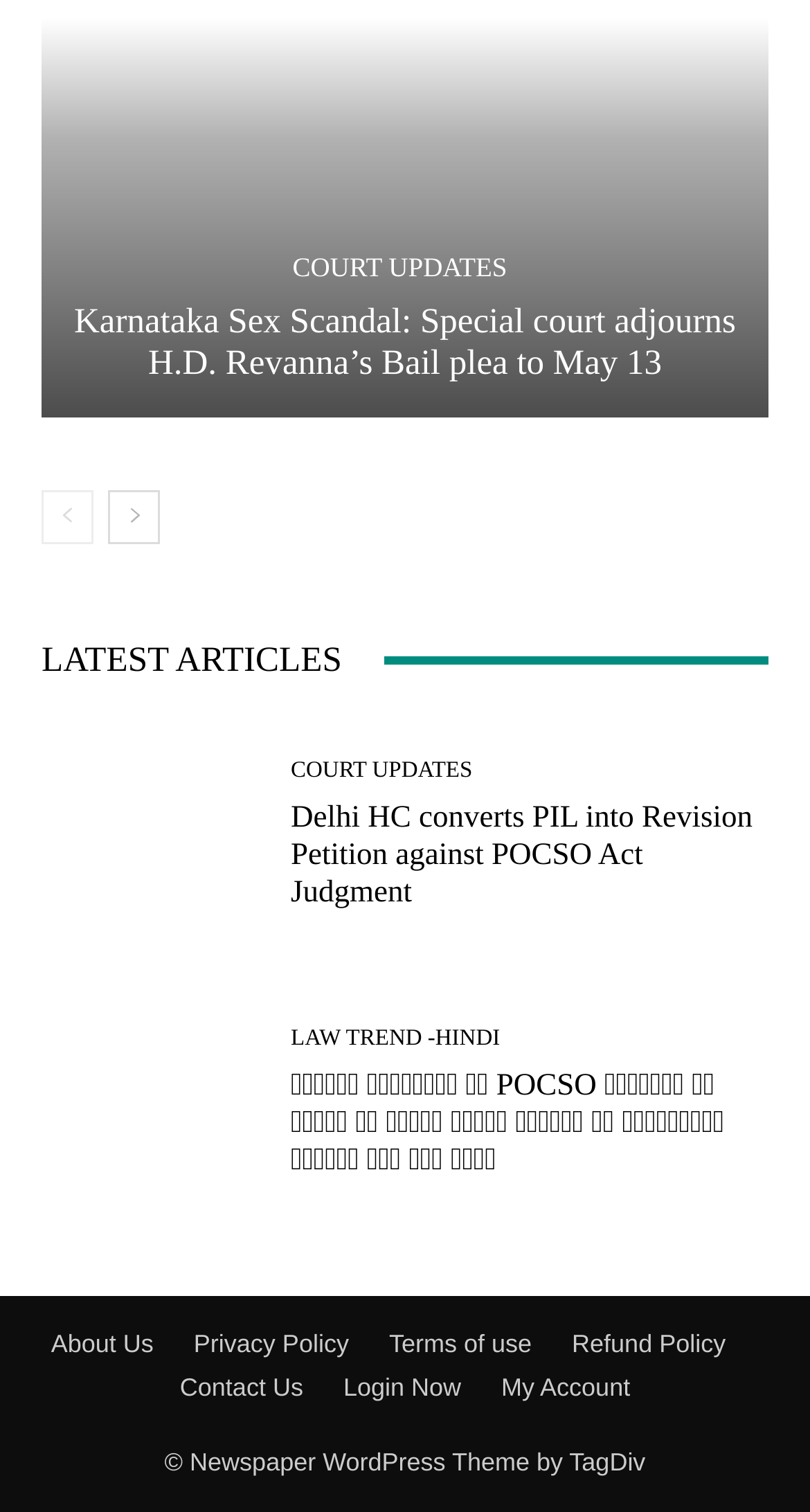Can you specify the bounding box coordinates of the area that needs to be clicked to fulfill the following instruction: "Click on COURT UPDATES"?

[0.361, 0.167, 0.626, 0.185]